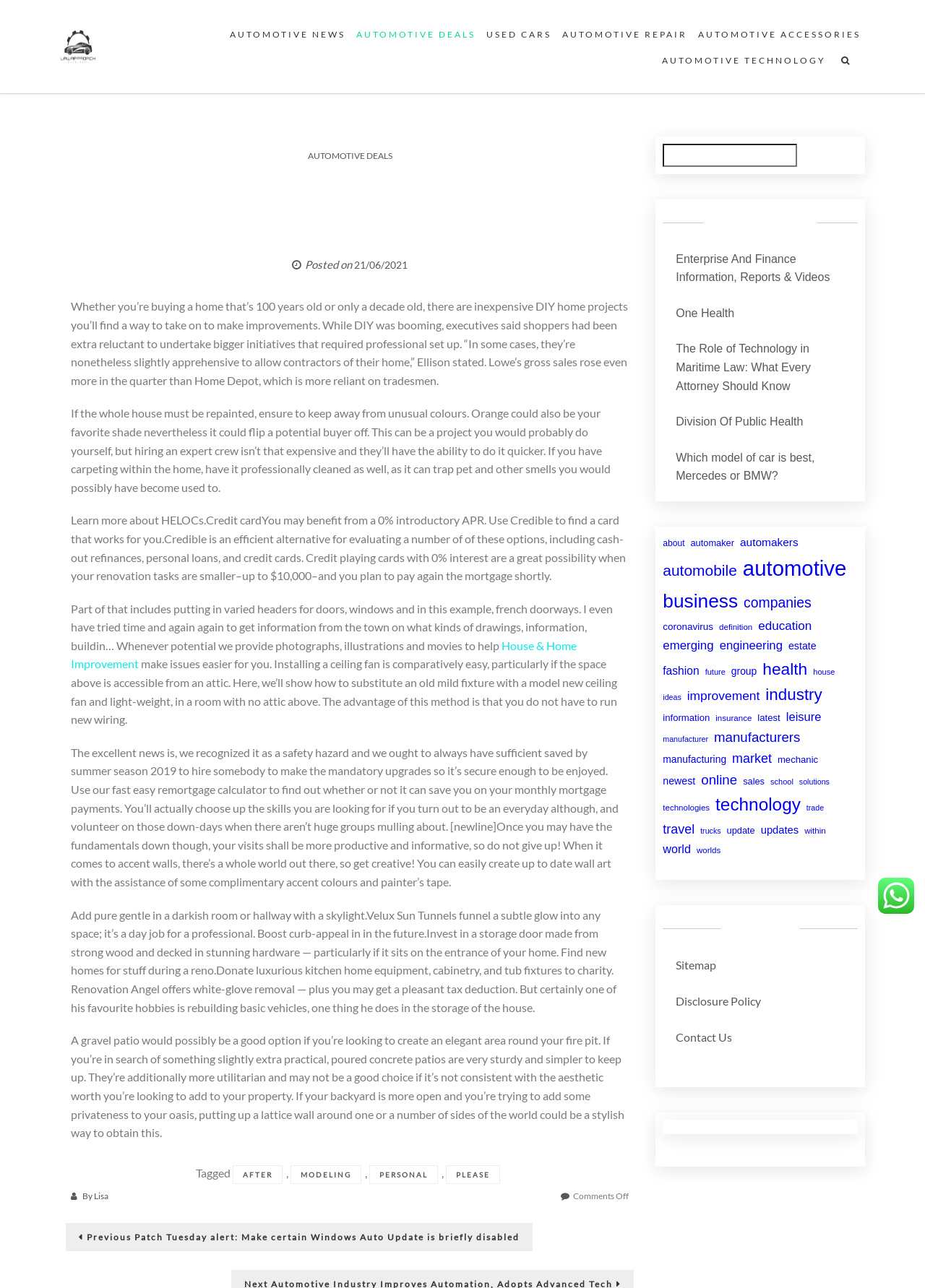Locate the bounding box coordinates of the area where you should click to accomplish the instruction: "Click on the link 'House & Home Improvement'".

[0.077, 0.496, 0.624, 0.521]